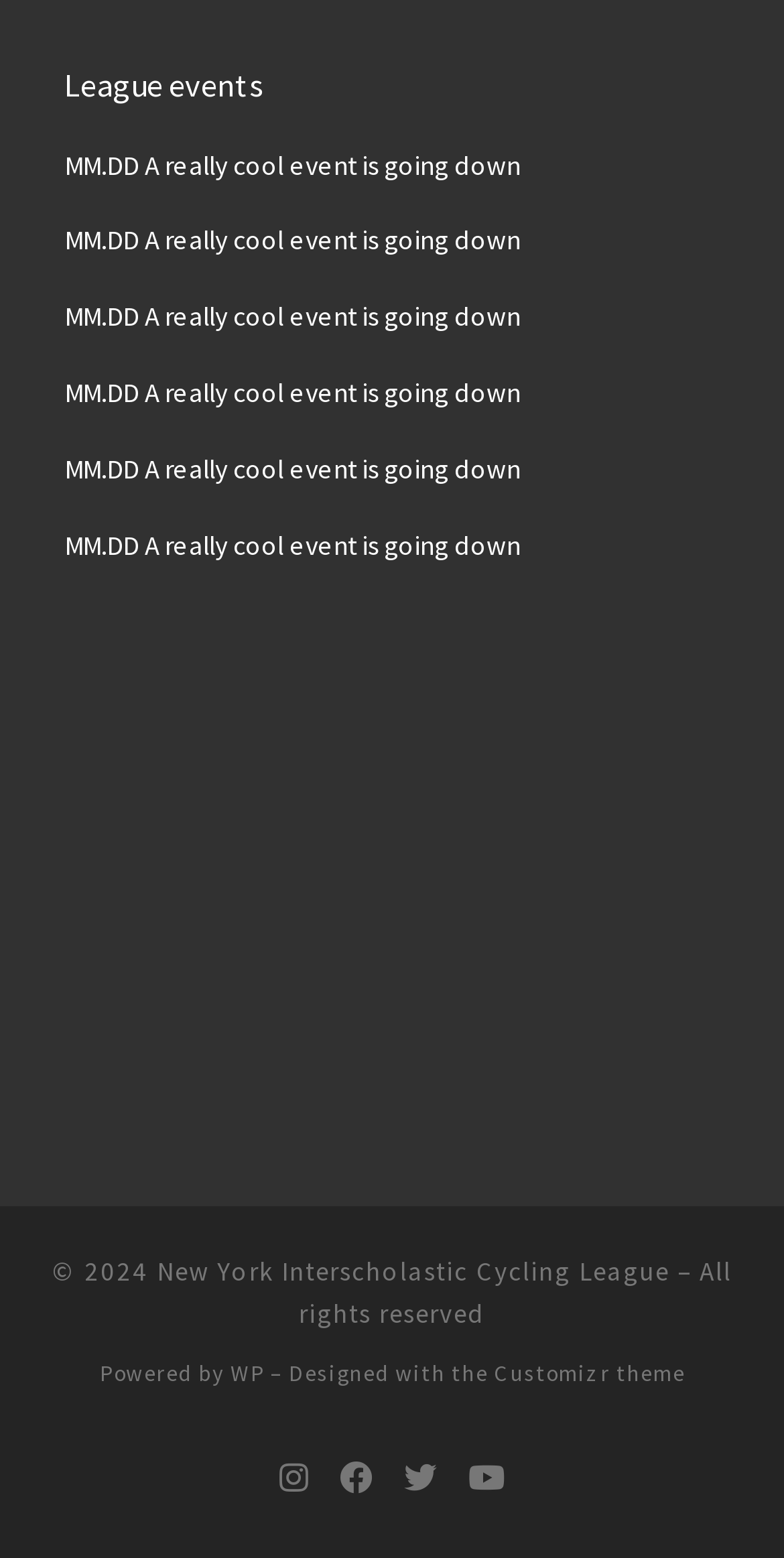What is the name of the theme used?
Based on the visual information, provide a detailed and comprehensive answer.

The name of the theme used can be found at the bottom of the page, which reads 'Powered by WP – Designed with the Customizr theme'.